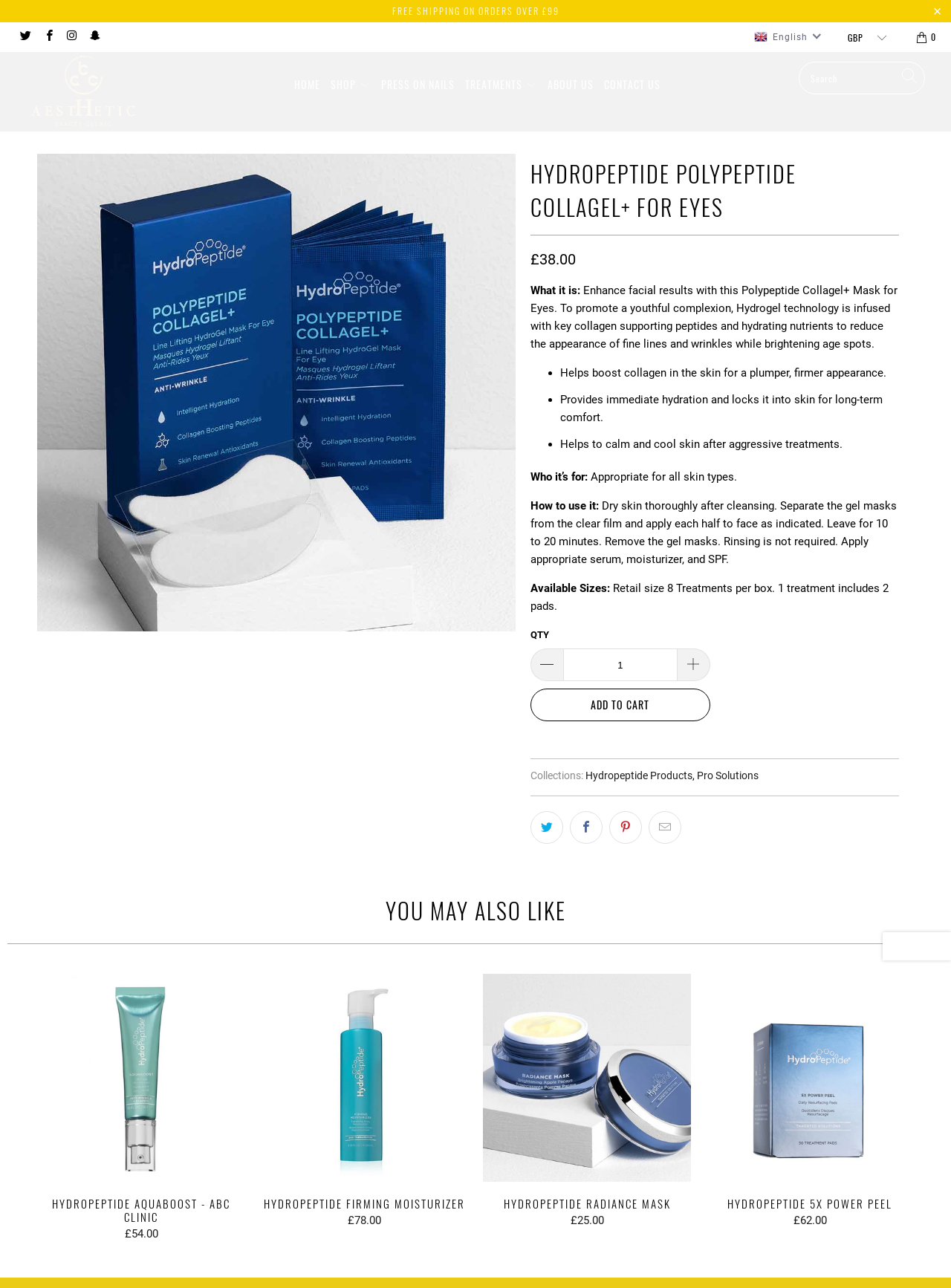Determine the bounding box coordinates of the target area to click to execute the following instruction: "Sign up for the newsletter."

None